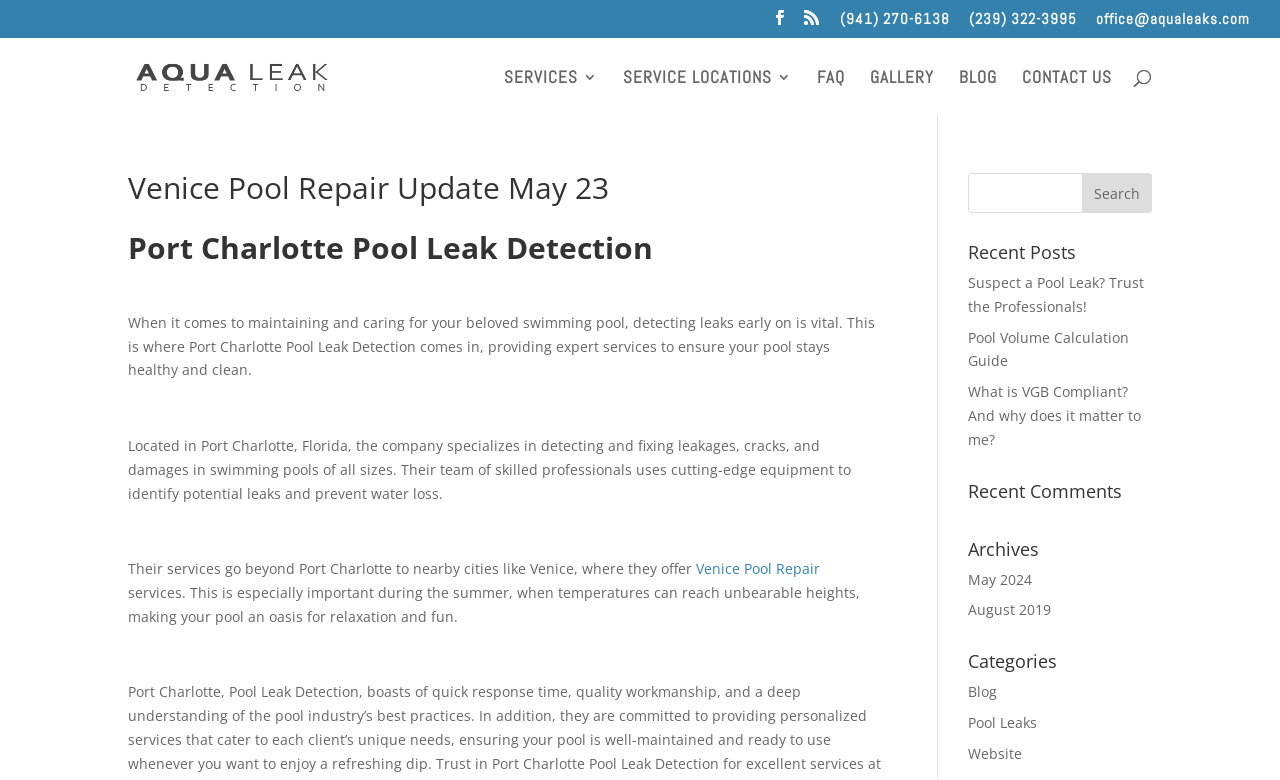Determine the bounding box coordinates of the area to click in order to meet this instruction: "Contact us".

[0.798, 0.089, 0.869, 0.148]